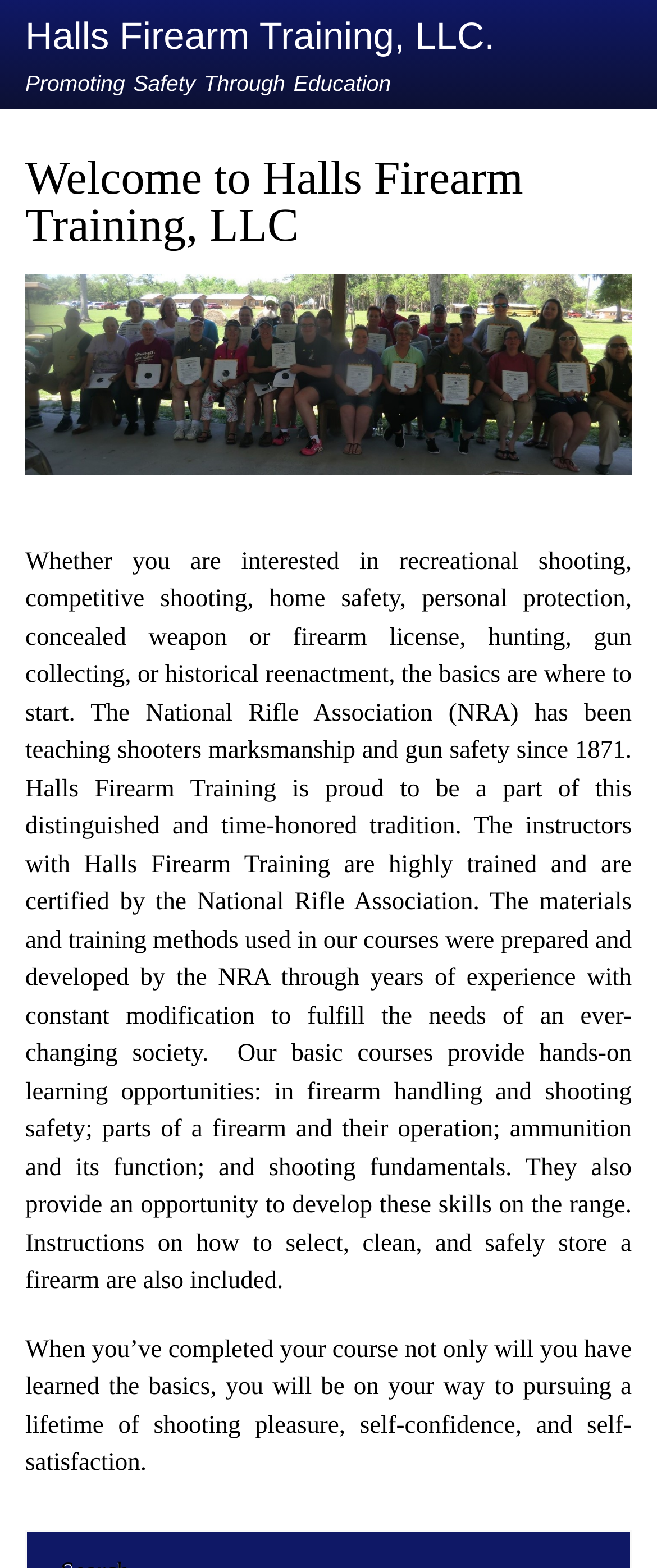Determine the webpage's heading and output its text content.

Welcome to Halls Firearm Training, LLC